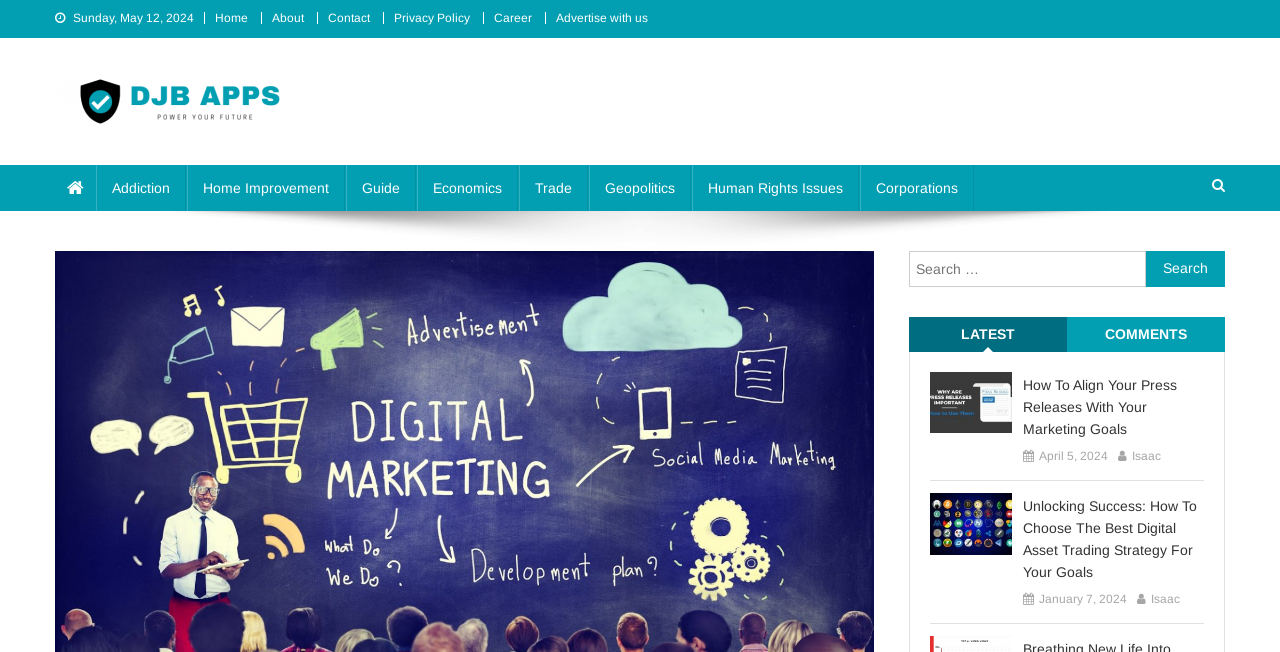What are the categories listed below the search bar?
Based on the screenshot, answer the question with a single word or phrase.

Addiction, Home Improvement, Guide, Economics, Trade, Geopolitics, Human Rights Issues, Corporations